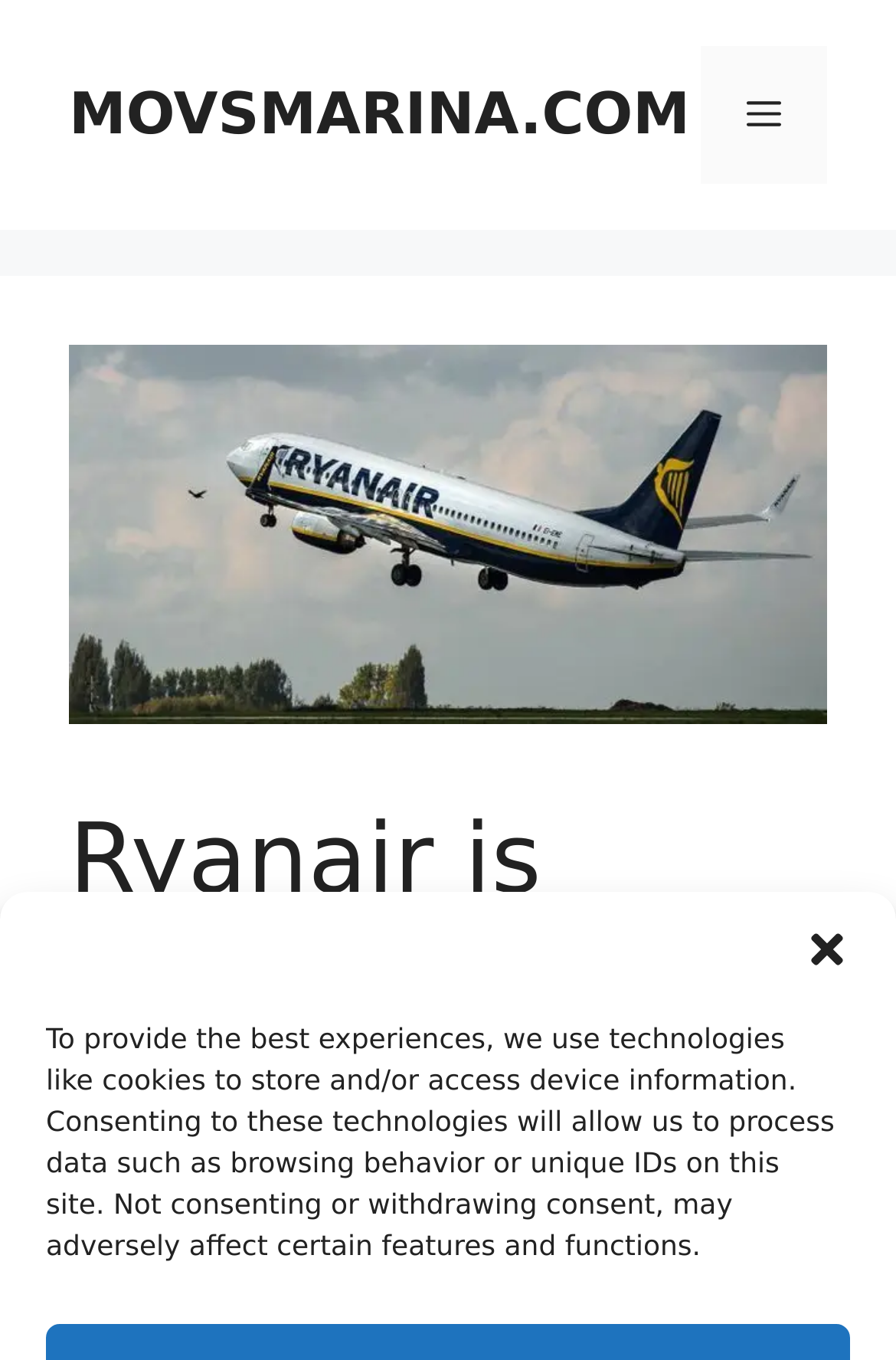Using the provided description: "MOVSMARINA.COM", find the bounding box coordinates of the corresponding UI element. The output should be four float numbers between 0 and 1, in the format [left, top, right, bottom].

[0.077, 0.059, 0.77, 0.108]